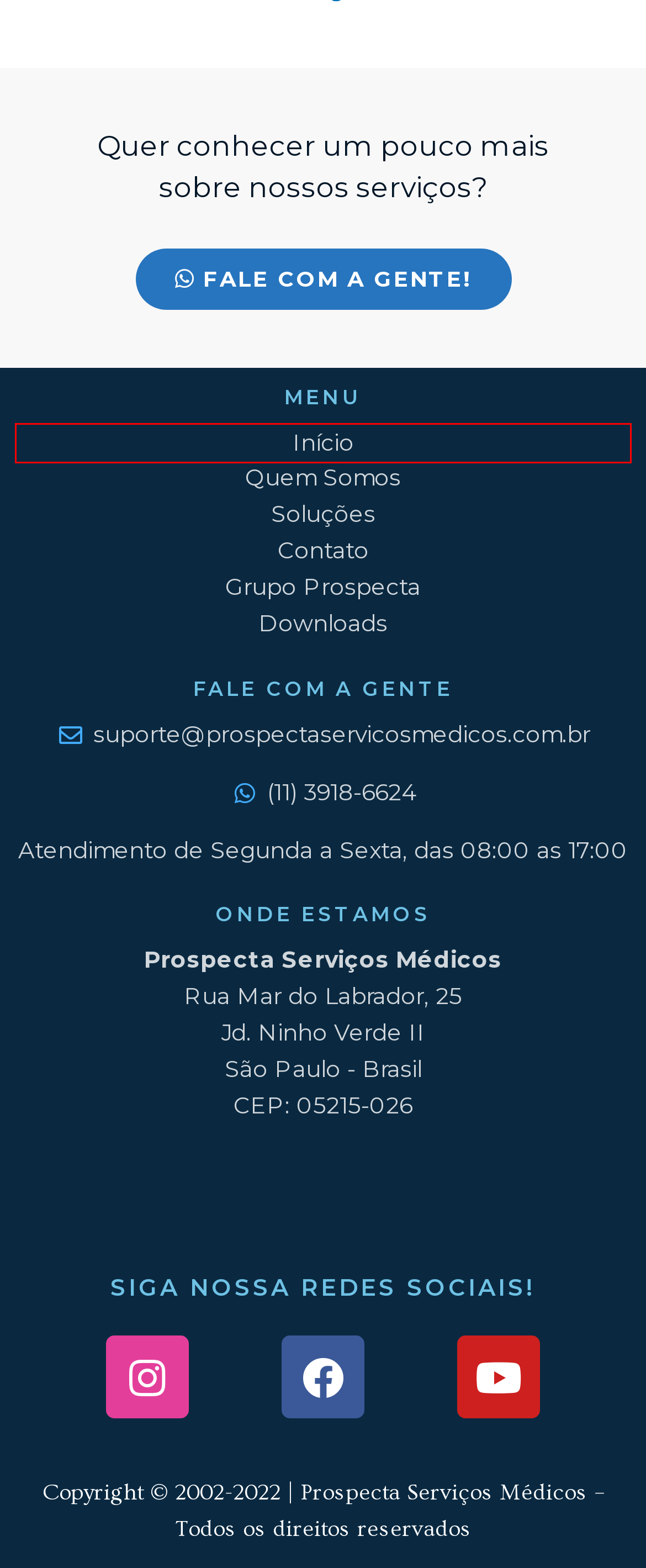Analyze the webpage screenshot with a red bounding box highlighting a UI element. Select the description that best matches the new webpage after clicking the highlighted element. Here are the options:
A. Grupo Prospecta – Prospecta Serviços Médicos
B. Prospecta Serviços Médicos – Serviços Médicos Especializados
C. Soluções – Prospecta Serviços Médicos
D. Uncategorized – Prospecta Serviços Médicos
E. Allotalk Com: A Free Online Chat Service, Is It Any Good? – Prospecta Serviços Médicos
F. Chatroulette Random Video Chat - ChatHub
G. leosantana – Prospecta Serviços Médicos
H. No  1 Spam Free Chat Rooms For Online Chat, Meetup No Registration – Prospecta Serviços Médicos

B